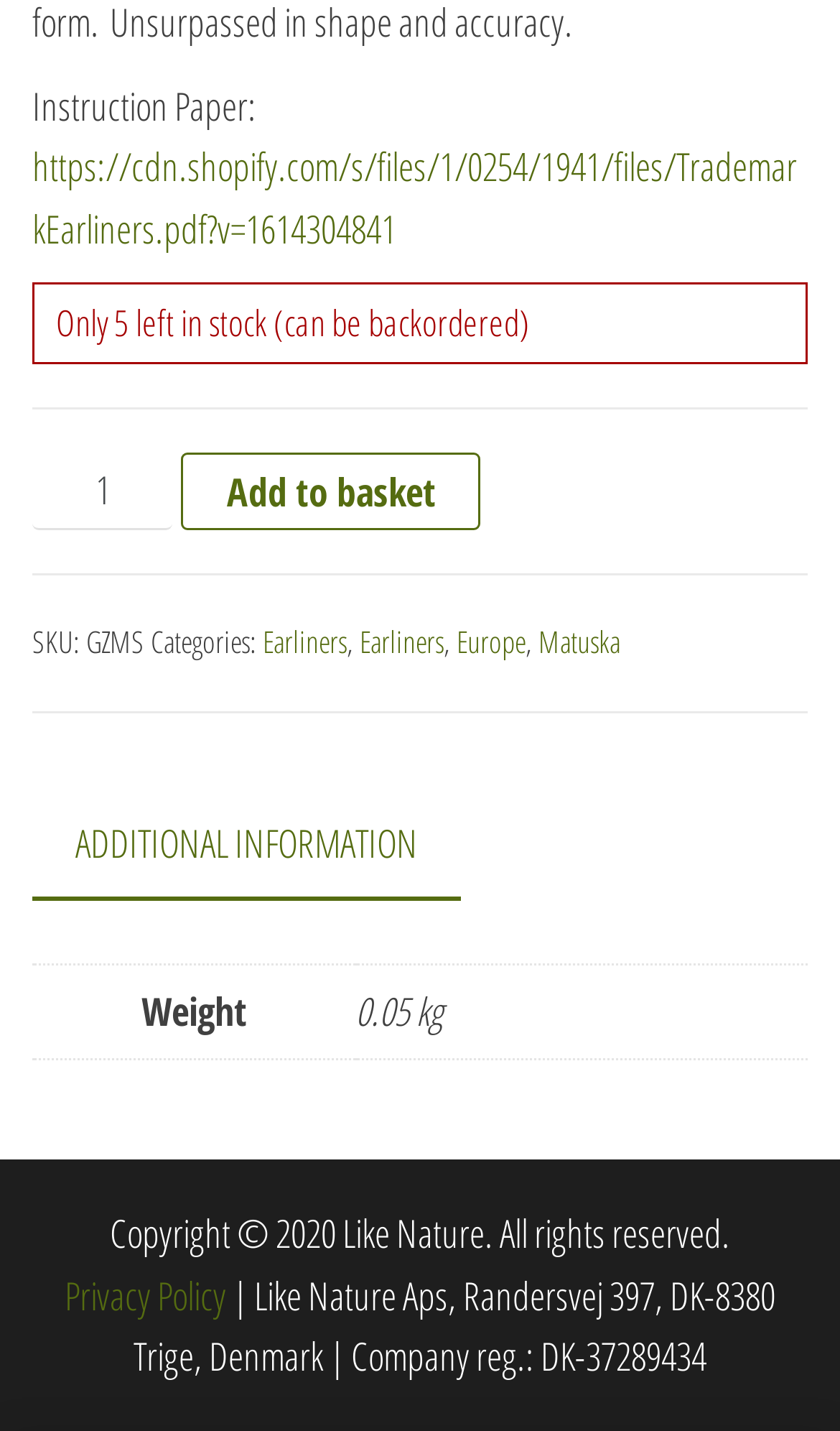Can you find the bounding box coordinates for the element that needs to be clicked to execute this instruction: "View Alexander Wynch – Will"? The coordinates should be given as four float numbers between 0 and 1, i.e., [left, top, right, bottom].

None